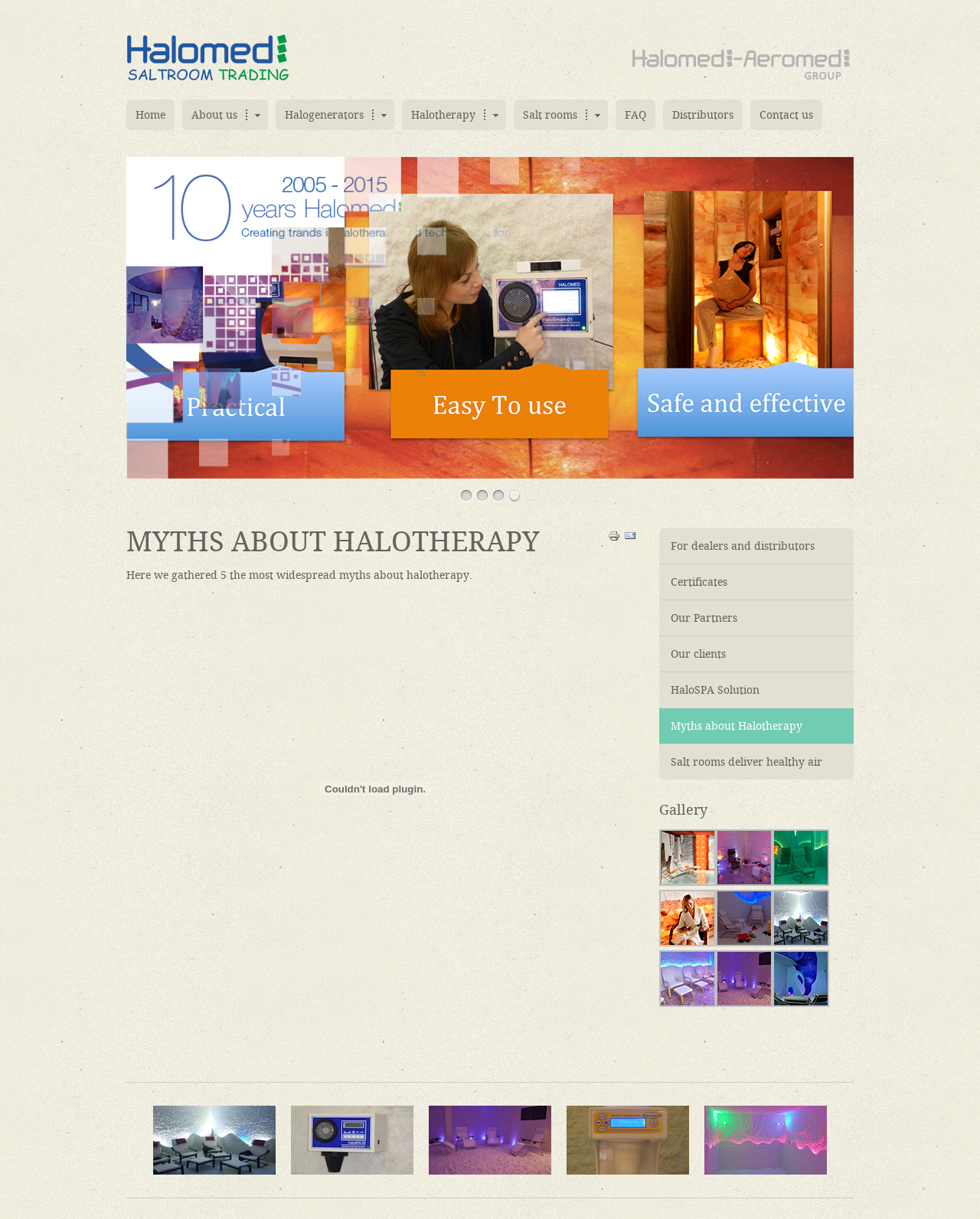Provide the bounding box coordinates of the HTML element this sentence describes: "Myths about Halotherapy".

[0.672, 0.581, 0.871, 0.61]